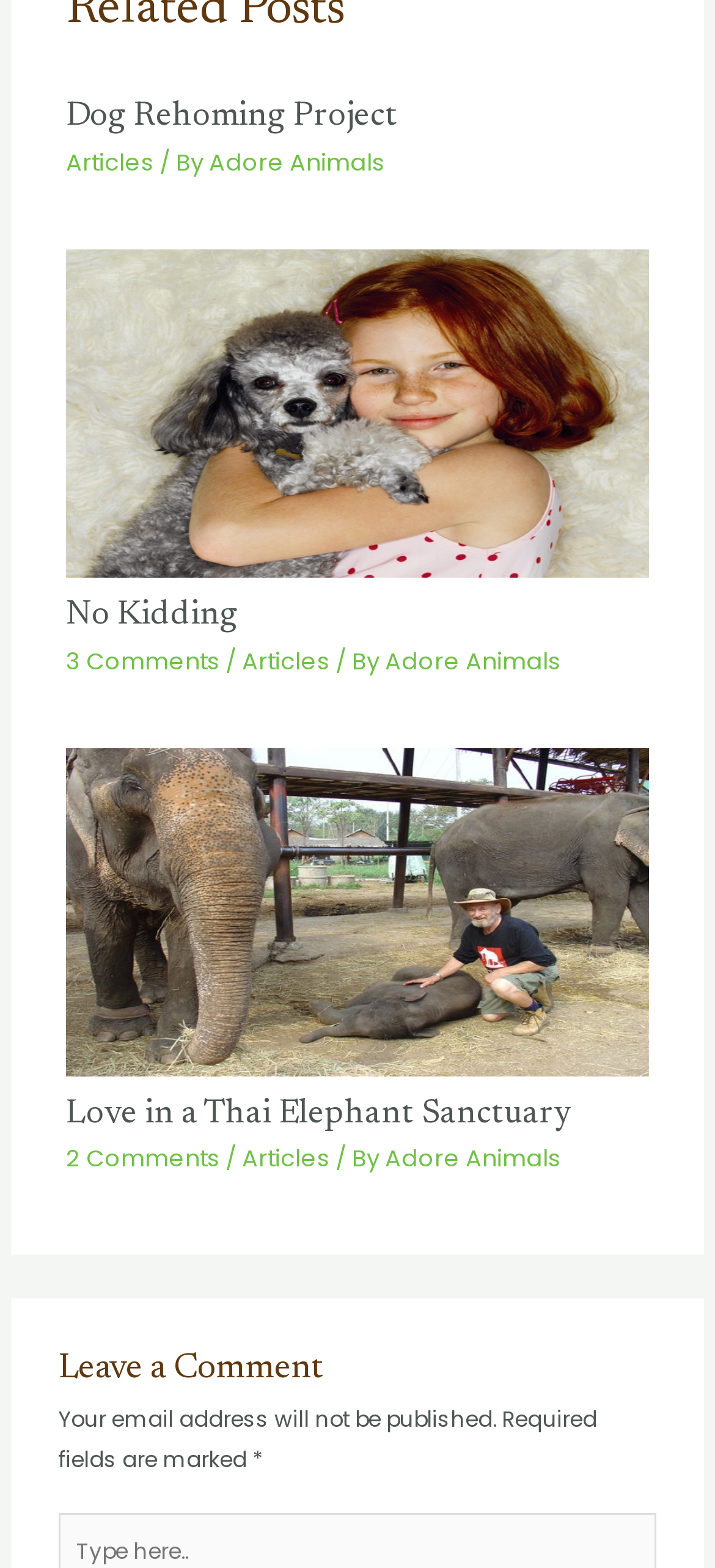What is the purpose of the section at the bottom of the page?
Could you answer the question in a detailed manner, providing as much information as possible?

I looked at the section at the bottom of the page and found the heading element [68] with the text 'Leave a Comment', which indicates that this section is for users to leave comments.